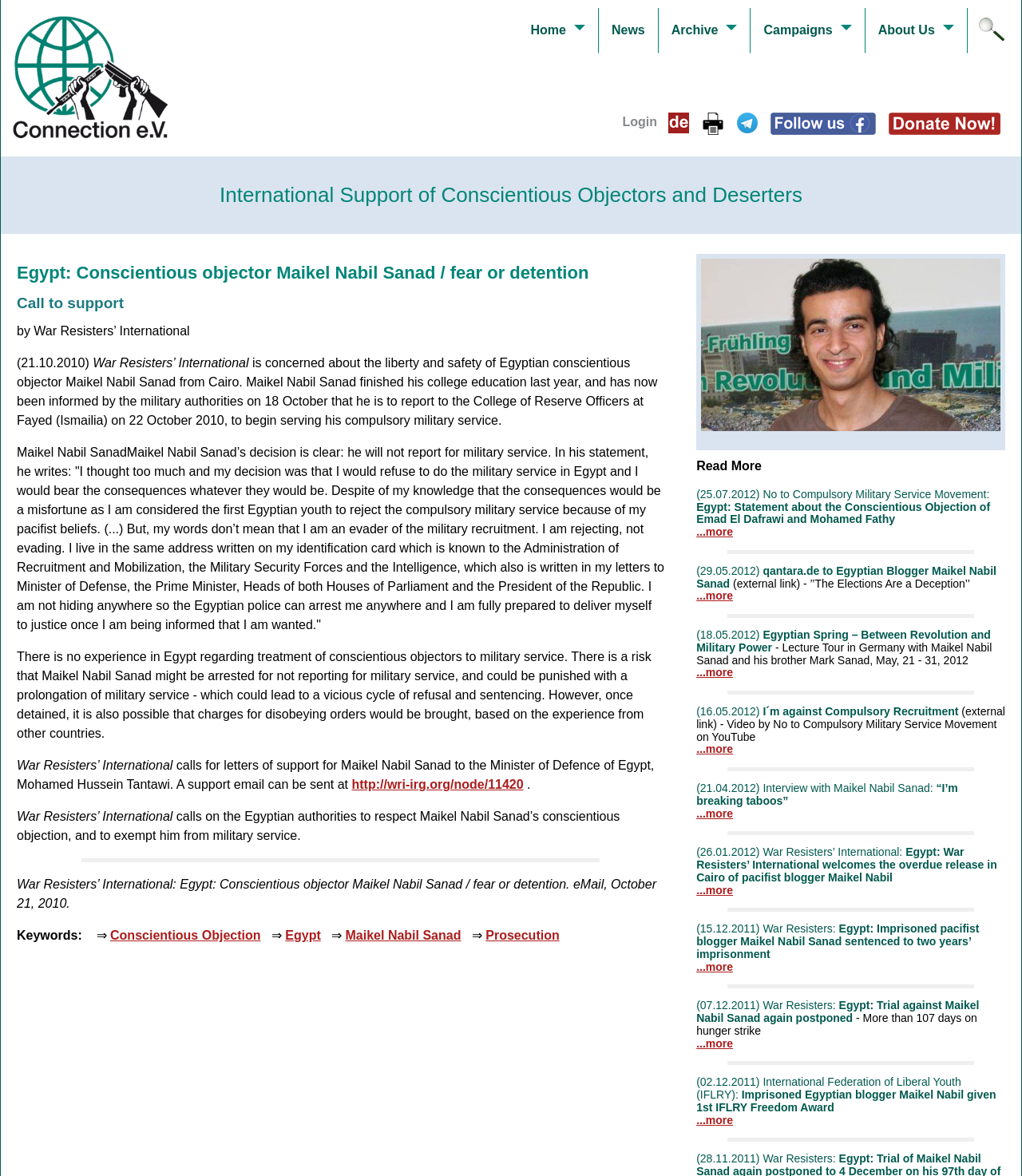Respond to the question with just a single word or phrase: 
What is the name of the movement mentioned in the webpage?

No to Compulsory Military Service Movement